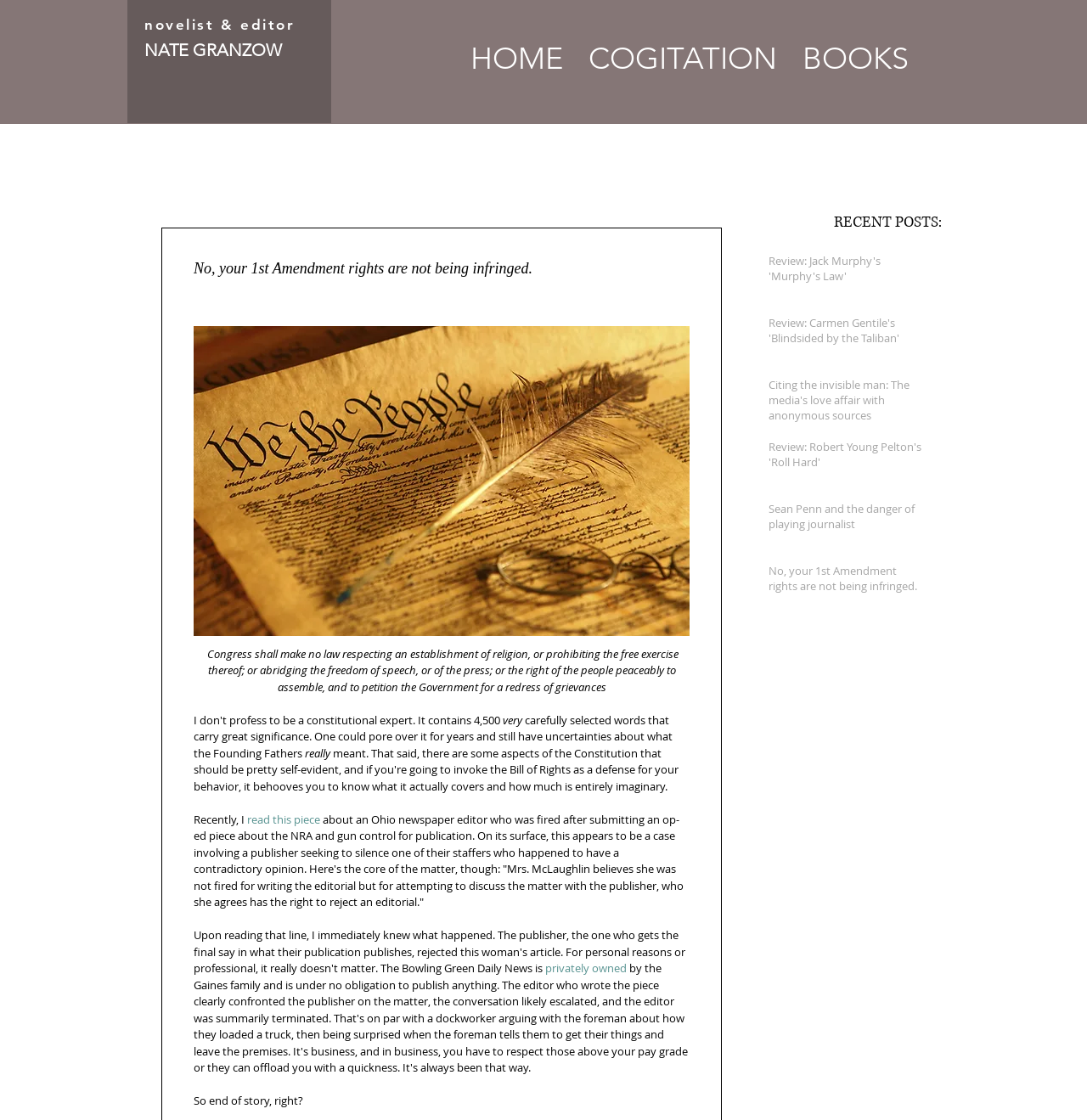What is the name of the person mentioned in the main article?
Based on the image, provide a one-word or brief-phrase response.

Nate Granzow